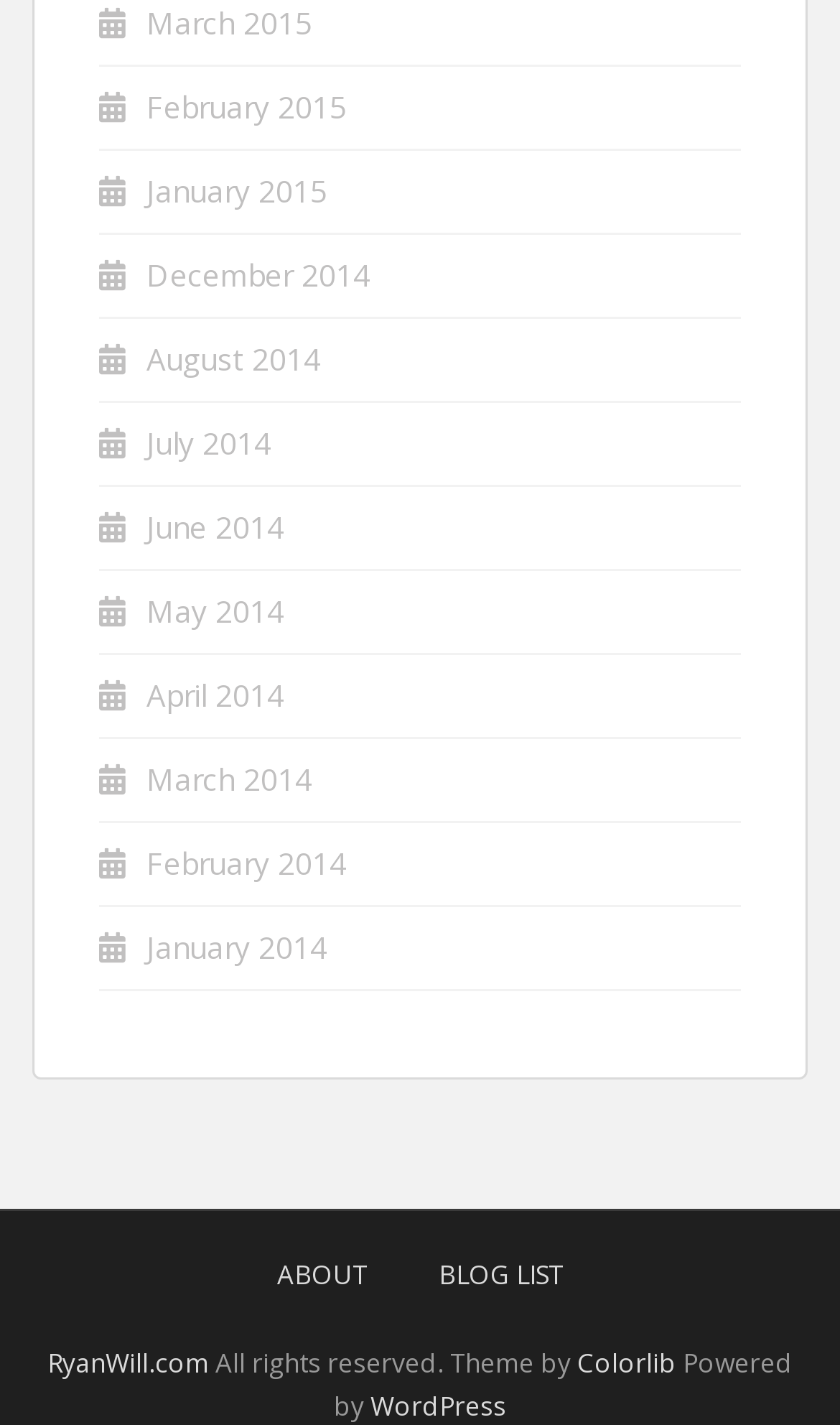Locate the bounding box coordinates of the area that needs to be clicked to fulfill the following instruction: "Go to ABOUT page". The coordinates should be in the format of four float numbers between 0 and 1, namely [left, top, right, bottom].

[0.291, 0.865, 0.476, 0.926]